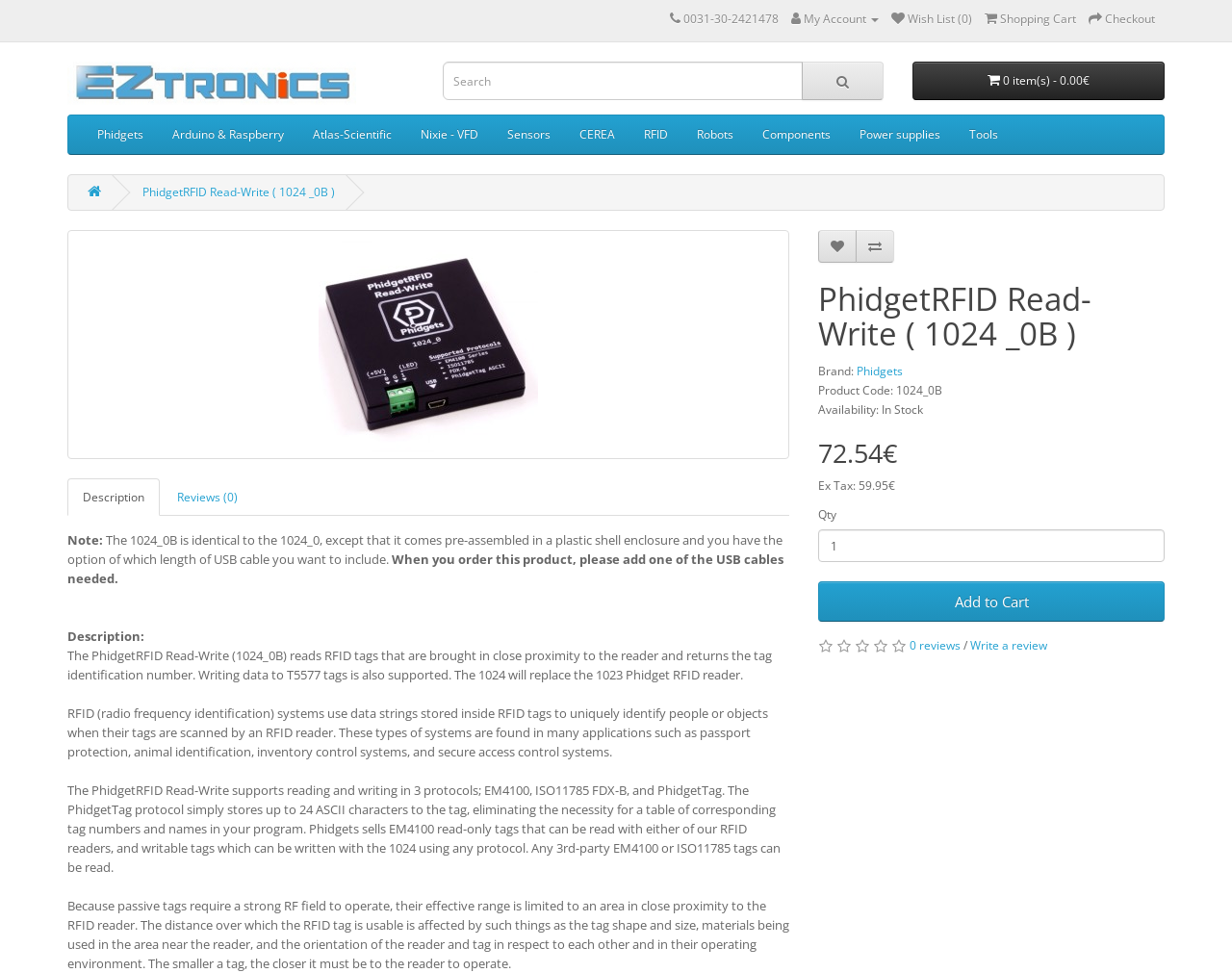What is the brand of the product?
Answer the question with detailed information derived from the image.

The brand of the product is obtained from the link element 'Phidgets' which is located below the product name, indicating the manufacturer of the product.